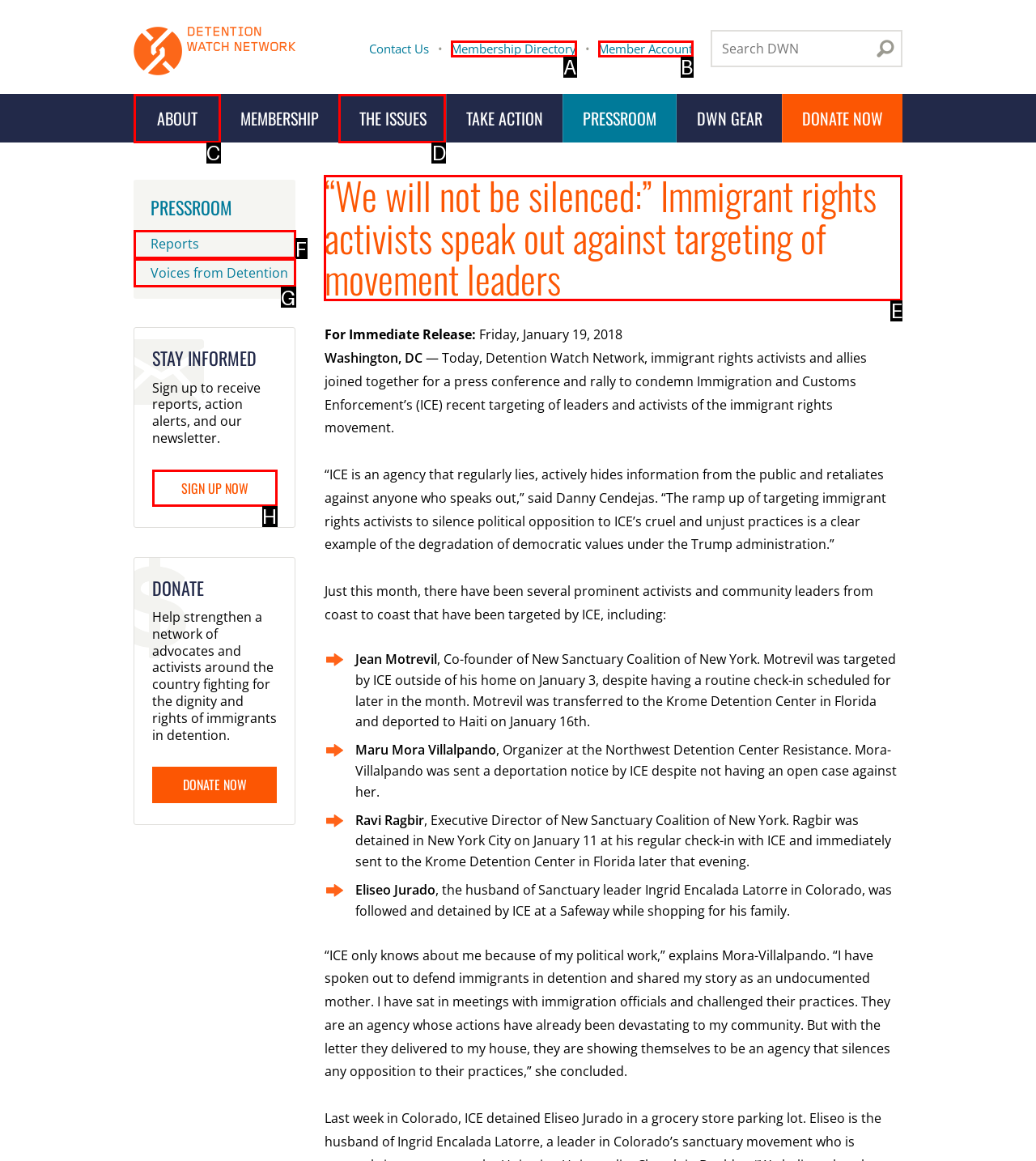Determine which element should be clicked for this task: Read the press release
Answer with the letter of the selected option.

E